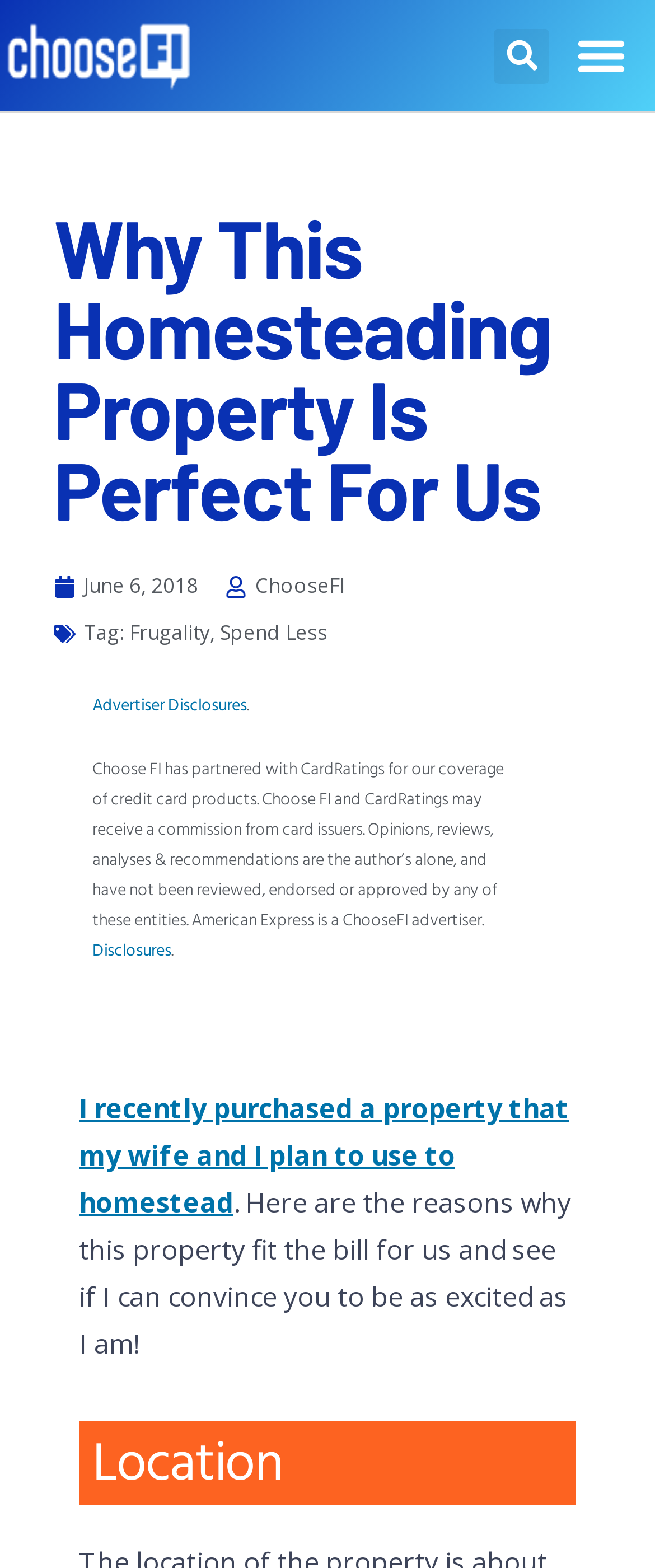Find the bounding box coordinates for the HTML element specified by: "alt="ChooseFI Logo" title="PNGs_ChooseFI_PrimaryLogo-Mono-WhiteSmallHeader.png"".

[0.0, 0.009, 0.3, 0.062]